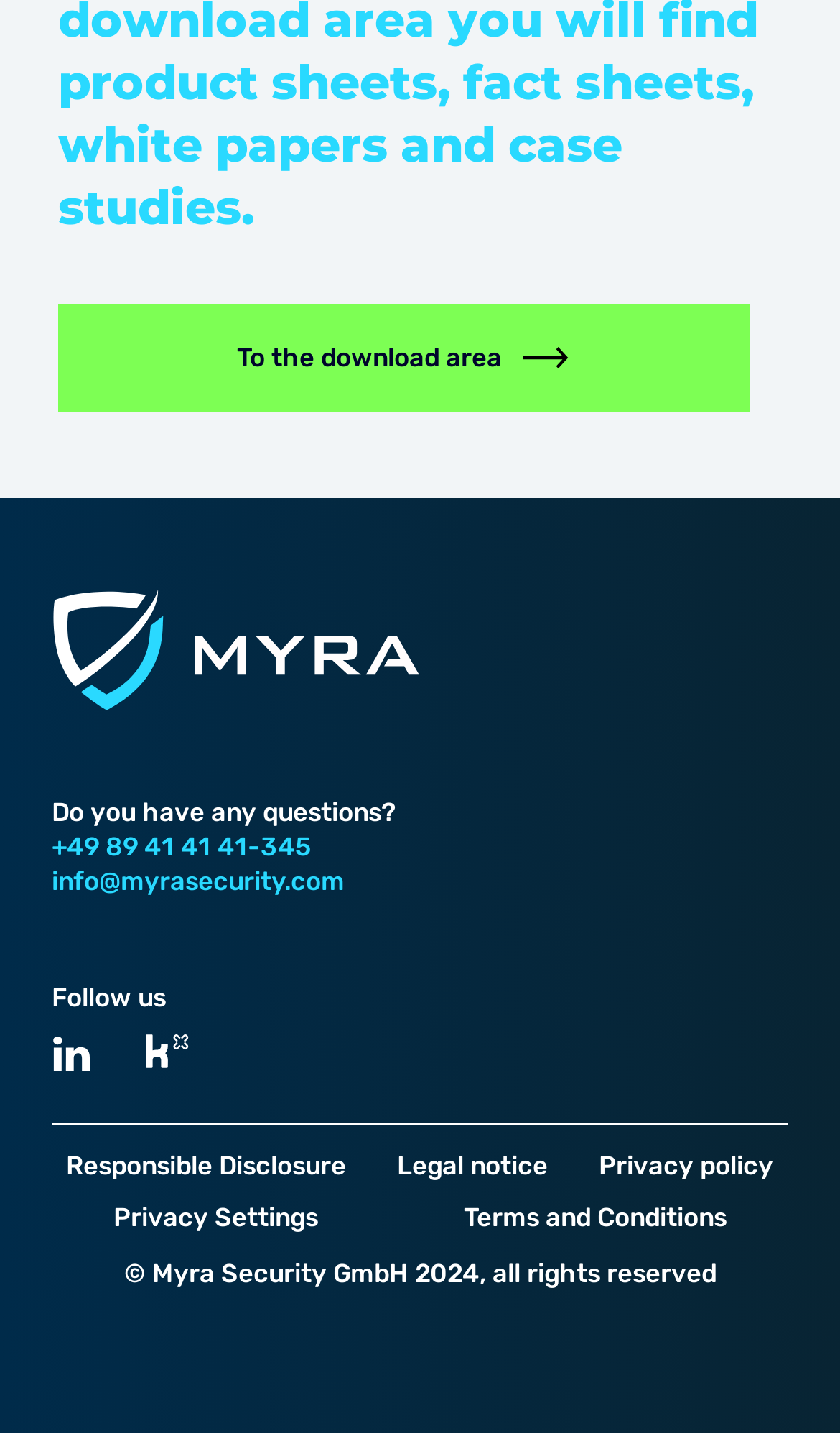Please use the details from the image to answer the following question comprehensively:
What is the purpose of the link 'To the download area'?

I inferred the purpose of the link 'To the download area' by its text, which suggests that it leads to a section where users can access downloadable content.